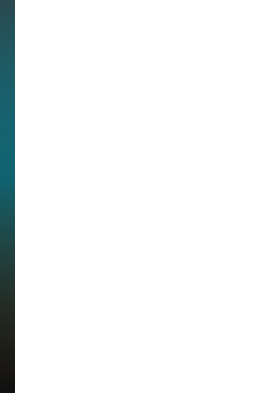What is the purpose of the design?
Can you offer a detailed and complete answer to this question?

The purpose of the design is to enhance the overall appeal of the accompanying content, which includes links and headings related to financial topics, as stated in the caption. The design serves to draw attention while maintaining a professional and sophisticated atmosphere.